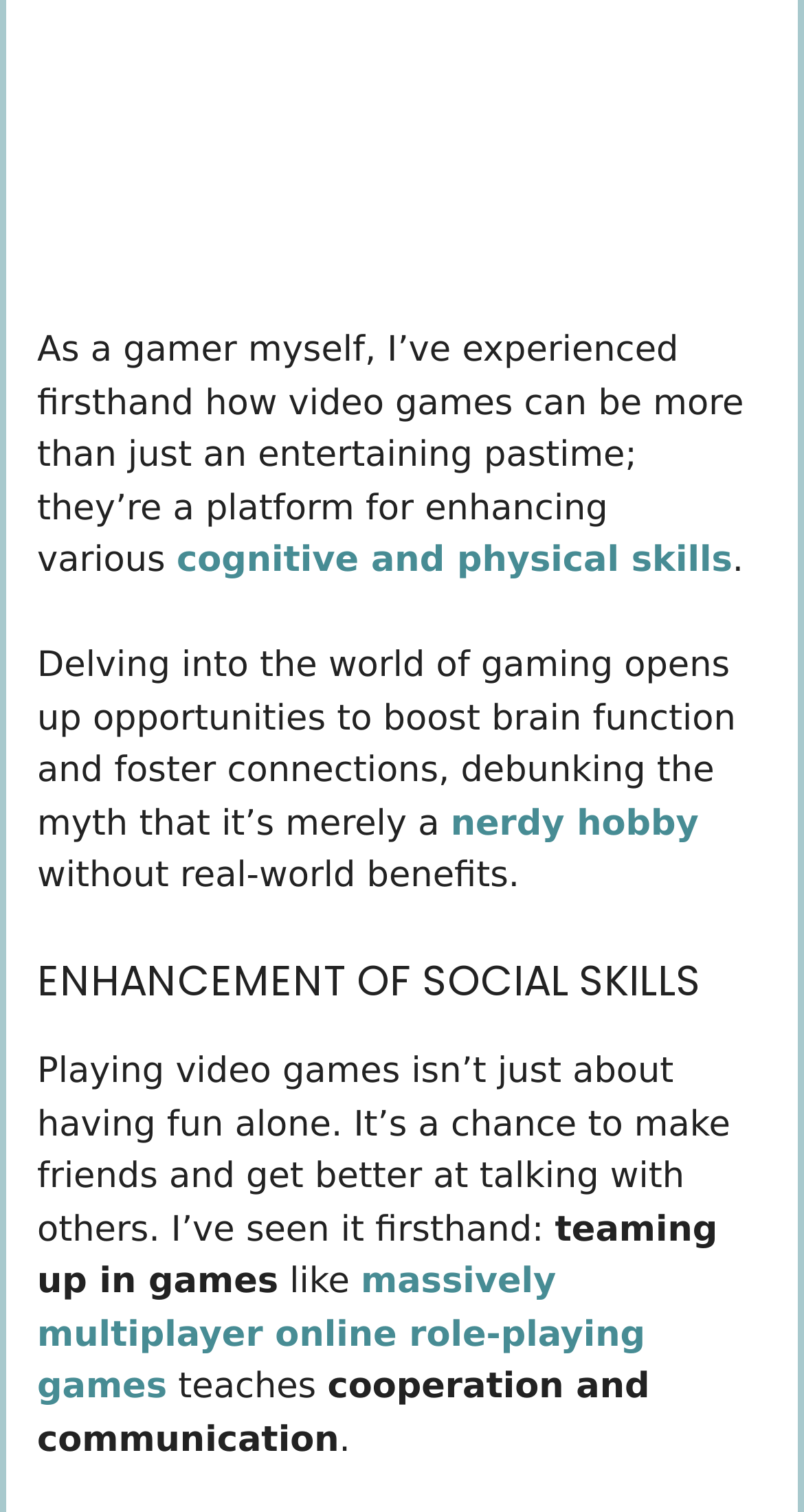Respond with a single word or phrase to the following question:
What is the author's perspective on gaming?

Positive